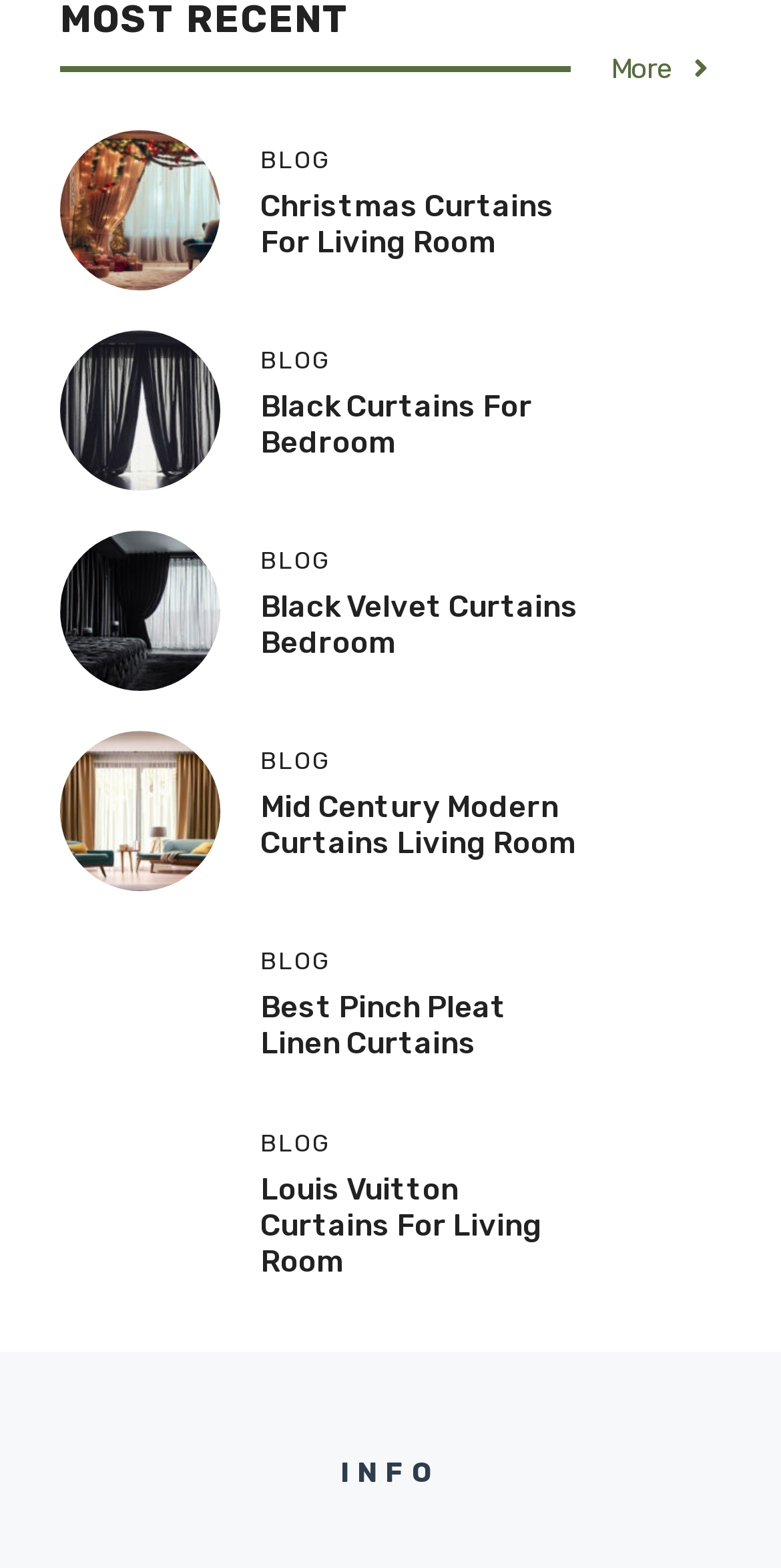Provide the bounding box coordinates of the HTML element this sentence describes: "alt="Christmas Curtains For Living Room"". The bounding box coordinates consist of four float numbers between 0 and 1, i.e., [left, top, right, bottom].

[0.077, 0.119, 0.282, 0.145]